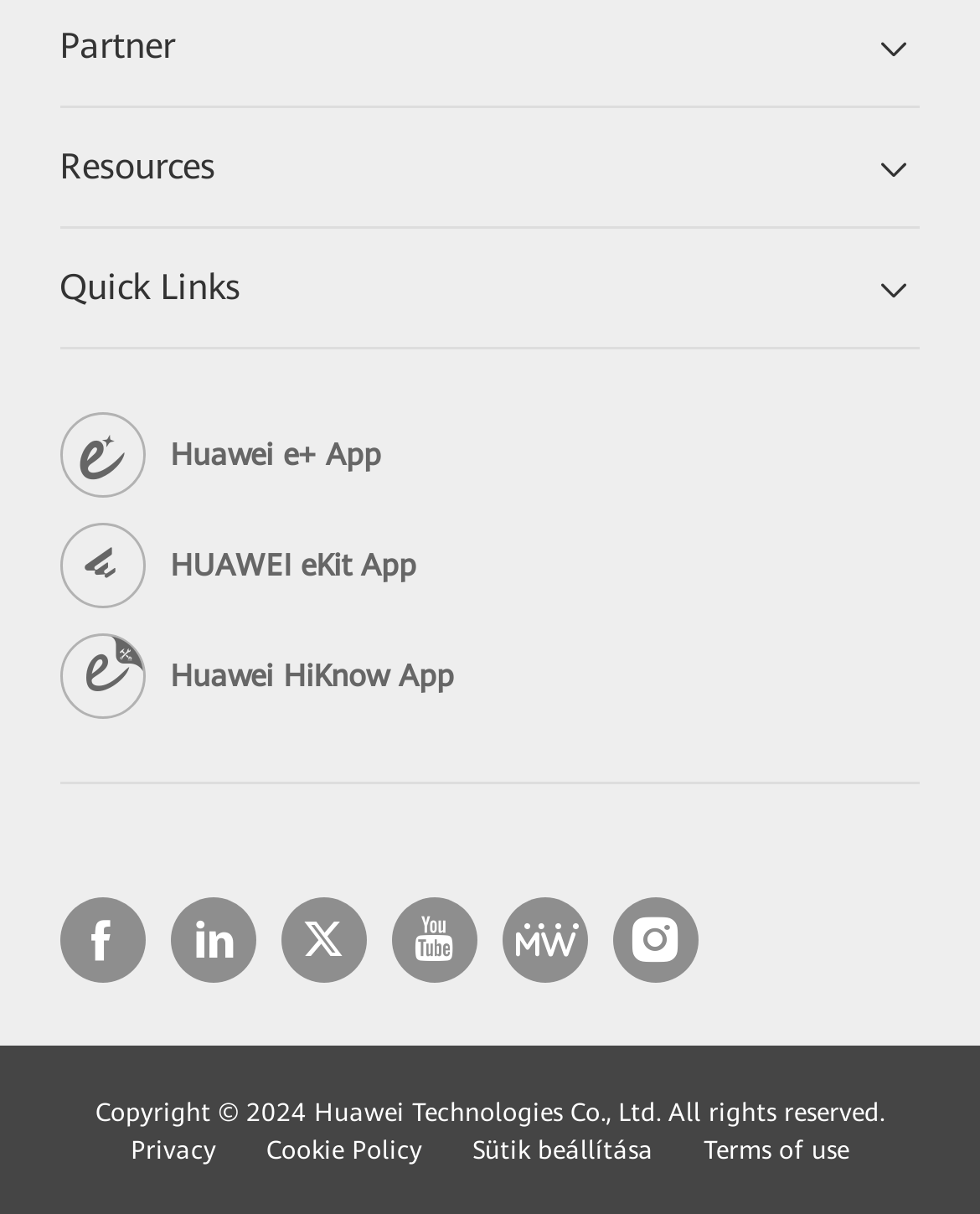Find the UI element described as: "www.RIBA.co.uk" and predict its bounding box coordinates. Ensure the coordinates are four float numbers between 0 and 1, [left, top, right, bottom].

None